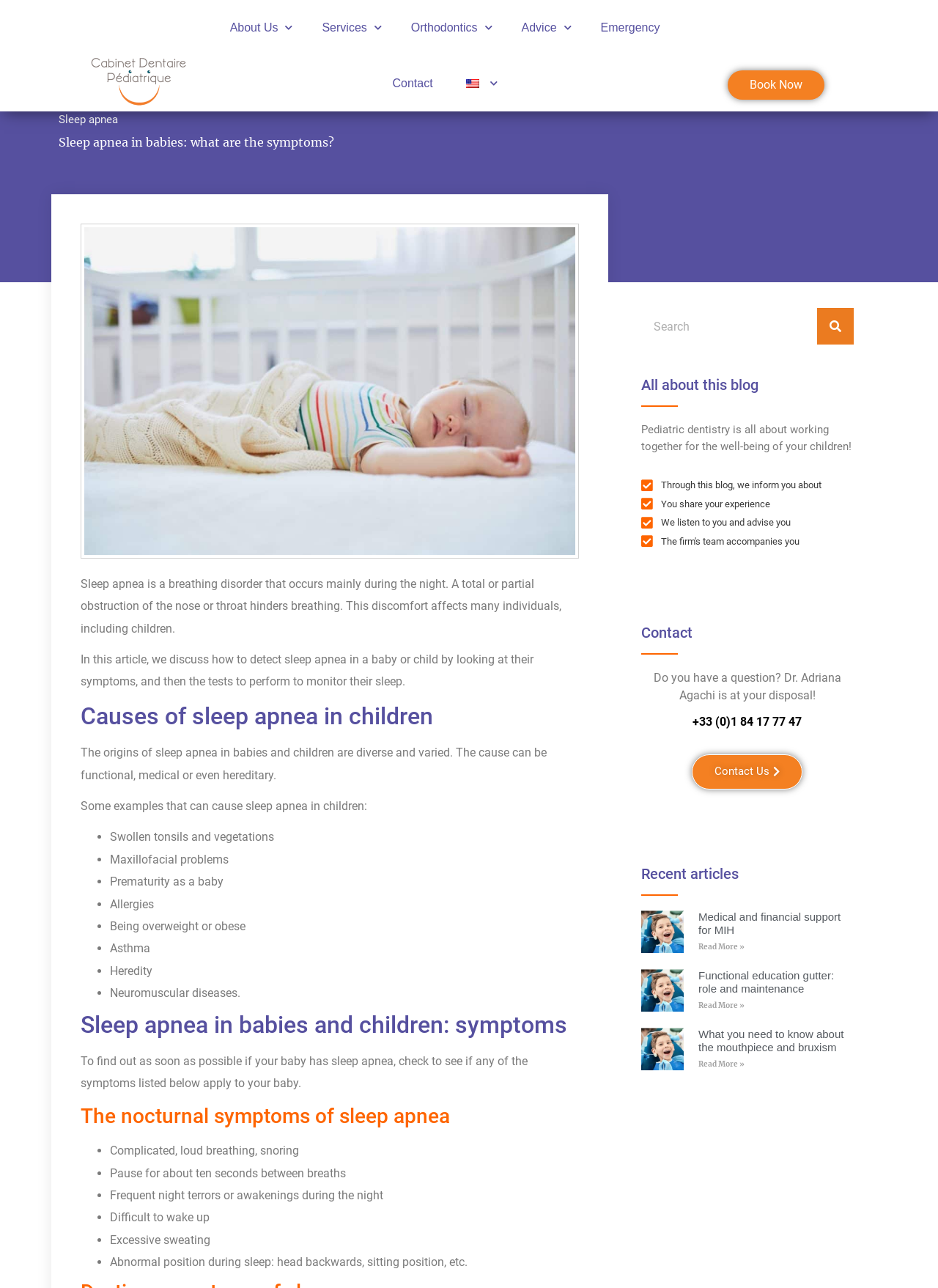Illustrate the webpage thoroughly, mentioning all important details.

This webpage is about sleep apnea in babies and children, providing information on its symptoms, causes, and detection methods. At the top, there is a navigation menu with links to "About Us", "Services", "Orthodontics", "Advice", "Emergency", and "Contact". On the right side of the navigation menu, there is a "Book Now" button and a language selection dropdown.

Below the navigation menu, there is a heading "Sleep apnea in babies: what are the symptoms?" followed by a brief introduction to sleep apnea and its effects on children. Next to the introduction, there is an image related to sleep apnea in babies.

The webpage then discusses the causes of sleep apnea in children, listing various factors such as swollen tonsils, maxillofacial problems, prematurity, allergies, and heredity. This section is followed by a discussion on the symptoms of sleep apnea in babies and children, including nocturnal symptoms like complicated breathing, snoring, and frequent night terrors.

On the right side of the webpage, there is a search bar with a "Search" button. Below the search bar, there is a section titled "All about this blog", which describes the purpose of the blog and its focus on pediatric dentistry.

Further down the webpage, there are sections on "Contact" and "Recent articles". The "Contact" section provides contact information, including a phone number and a link to a contact form. The "Recent articles" section lists two recent articles, each with a title, a brief summary, and a "Read More" link.

Throughout the webpage, there are various images and icons, including a logo for a children's dentist, an image of a baby, and icons for list markers. The overall layout is organized and easy to follow, with clear headings and concise text.